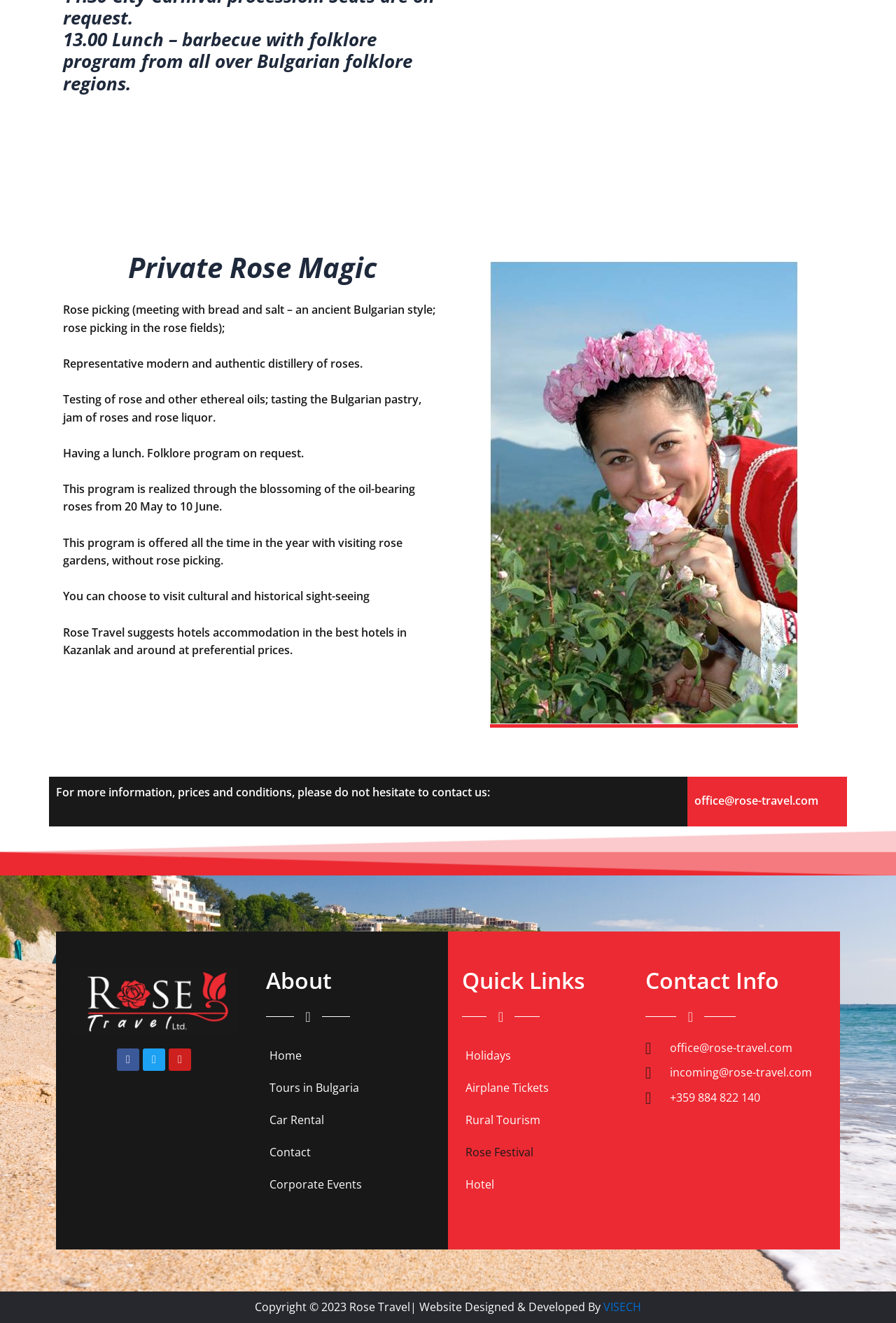What type of events can 'Rose Travel' organize?
Answer the question with a single word or phrase by looking at the picture.

Corporate Events